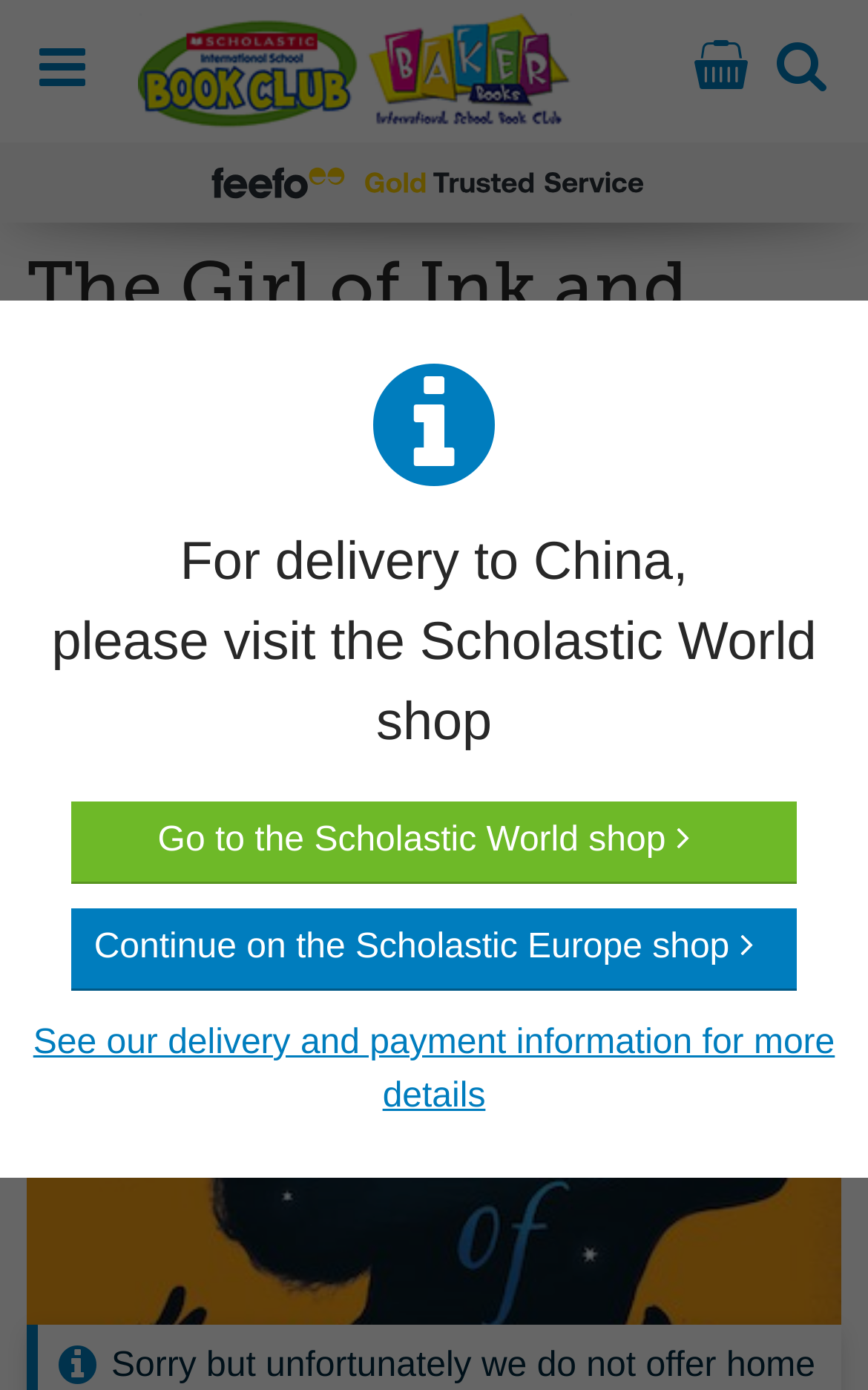Who is the author of the book?
Based on the visual information, provide a detailed and comprehensive answer.

The author of the book is mentioned on the webpage as 'Kiran Millwood Hargrave (author)' in the heading 'The Girl of Ink and Stars x 6 Award-winning author Pack by Kiran Millwood Hargrave (author) (UK edition)'.